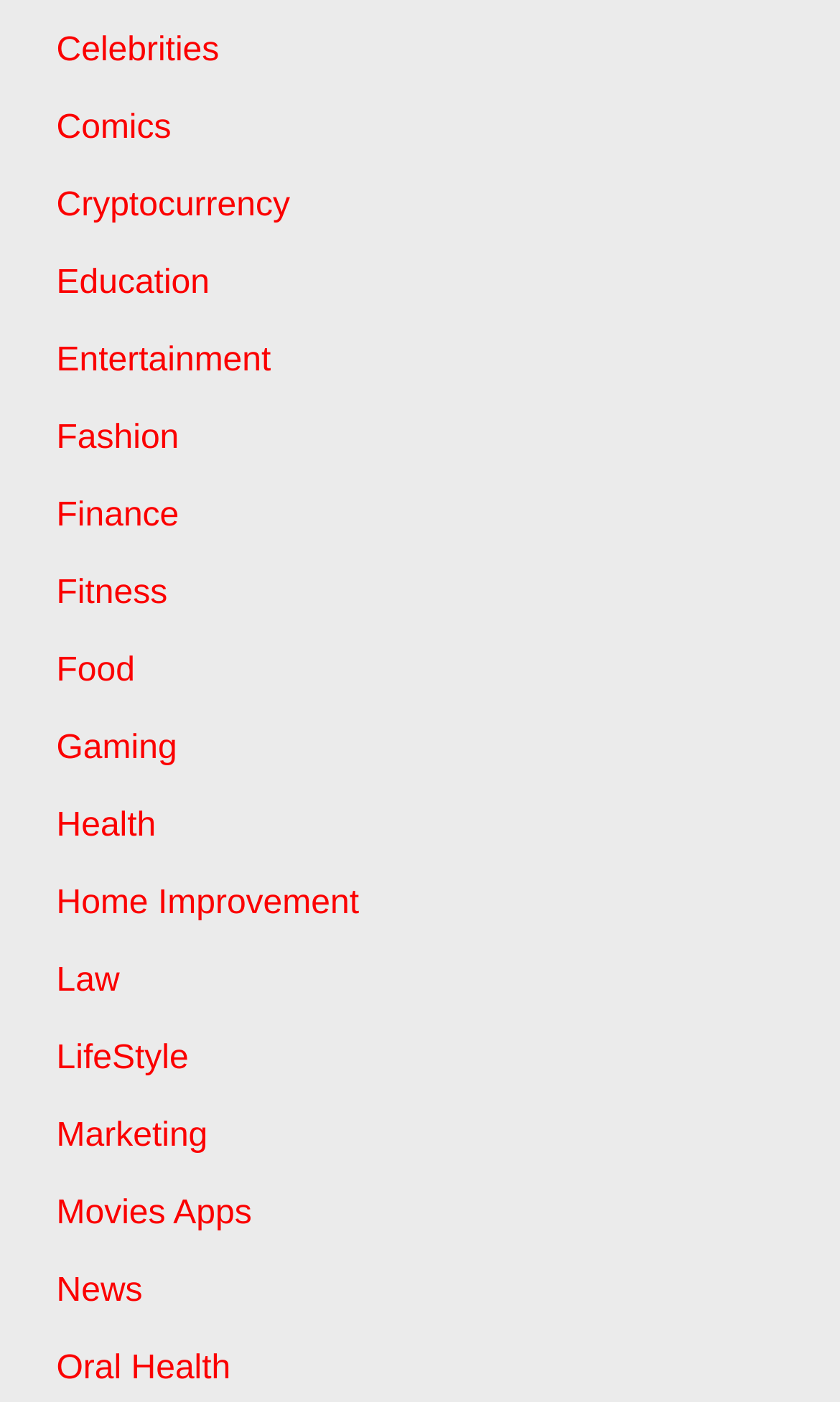How many characters are in the category 'Home Improvement'?
Kindly offer a comprehensive and detailed response to the question.

I counted the number of characters in the OCR text 'Home Improvement', and there are 17 characters in total.